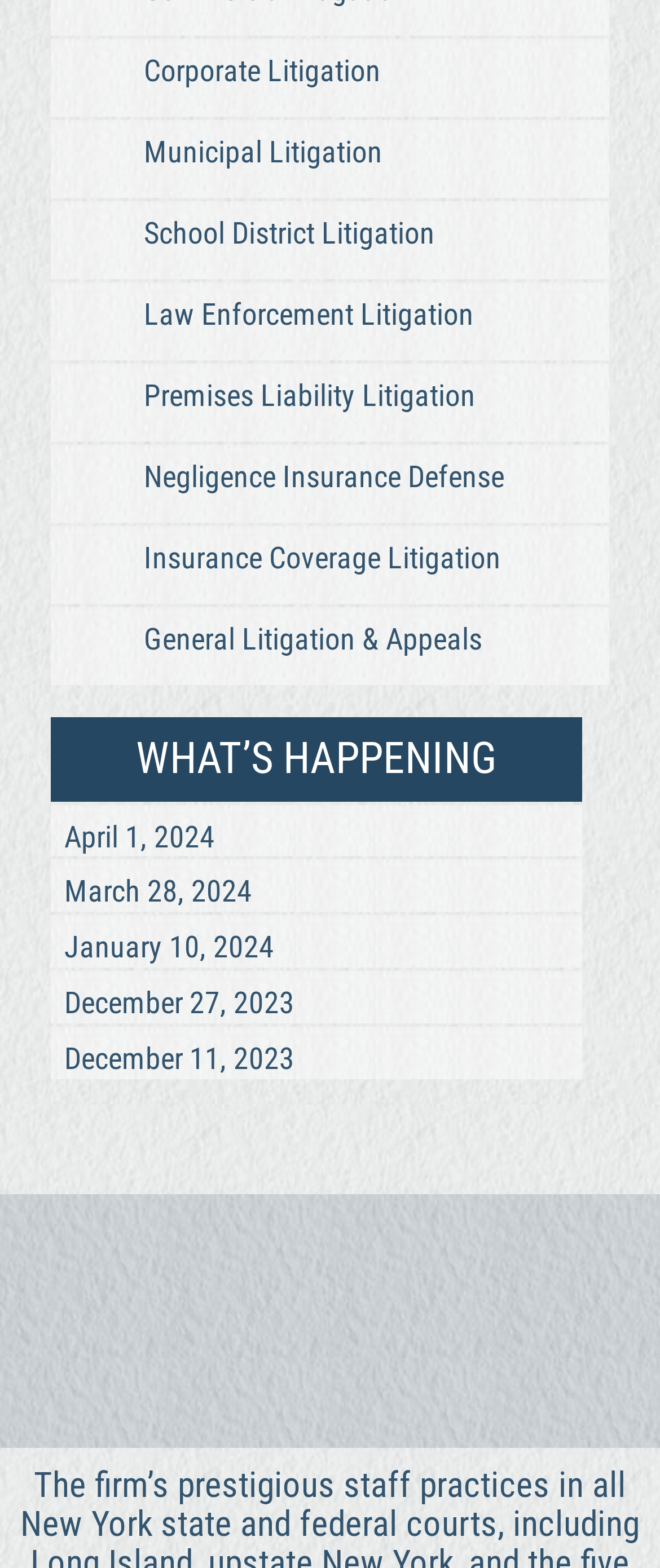Given the description: "name="companyname" placeholder="Company Name"", determine the bounding box coordinates of the UI element. The coordinates should be formatted as four float numbers between 0 and 1, [left, top, right, bottom].

None